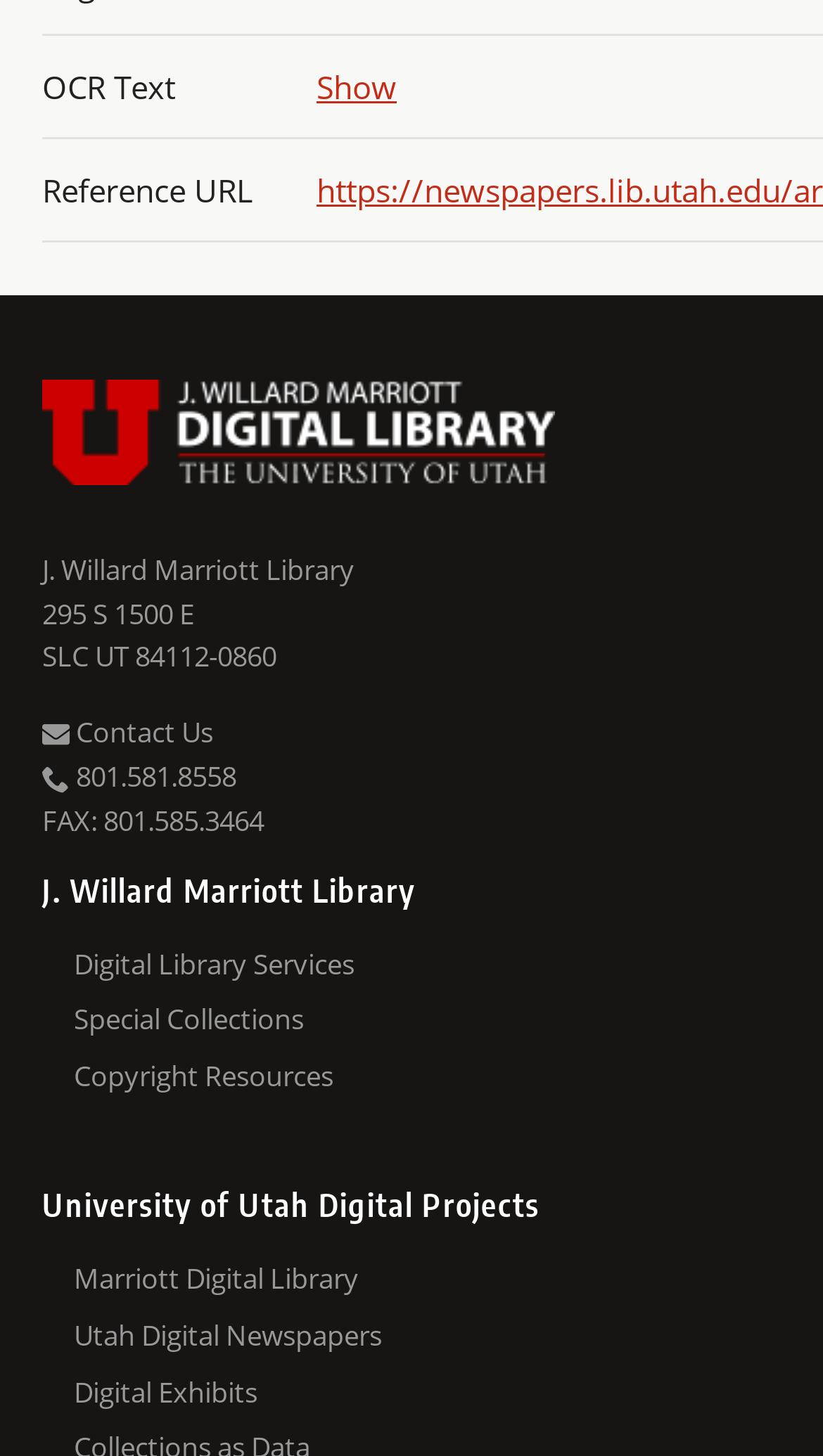Please specify the bounding box coordinates of the area that should be clicked to accomplish the following instruction: "click the link to Page 17". The coordinates should consist of four float numbers between 0 and 1, i.e., [left, top, right, bottom].

[0.154, 0.004, 0.269, 0.029]